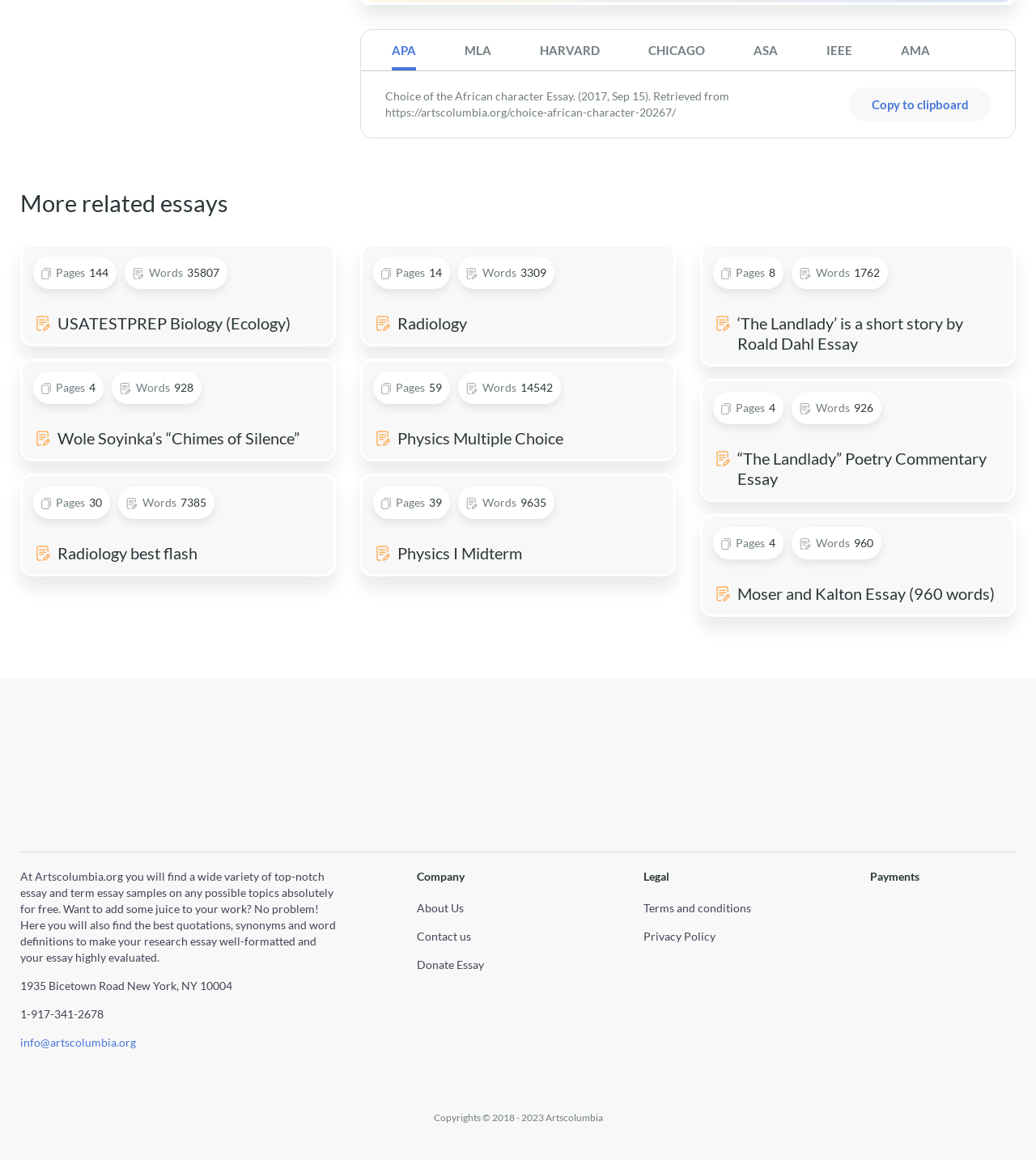Answer the question in a single word or phrase:
What is the topic of the first essay?

African character